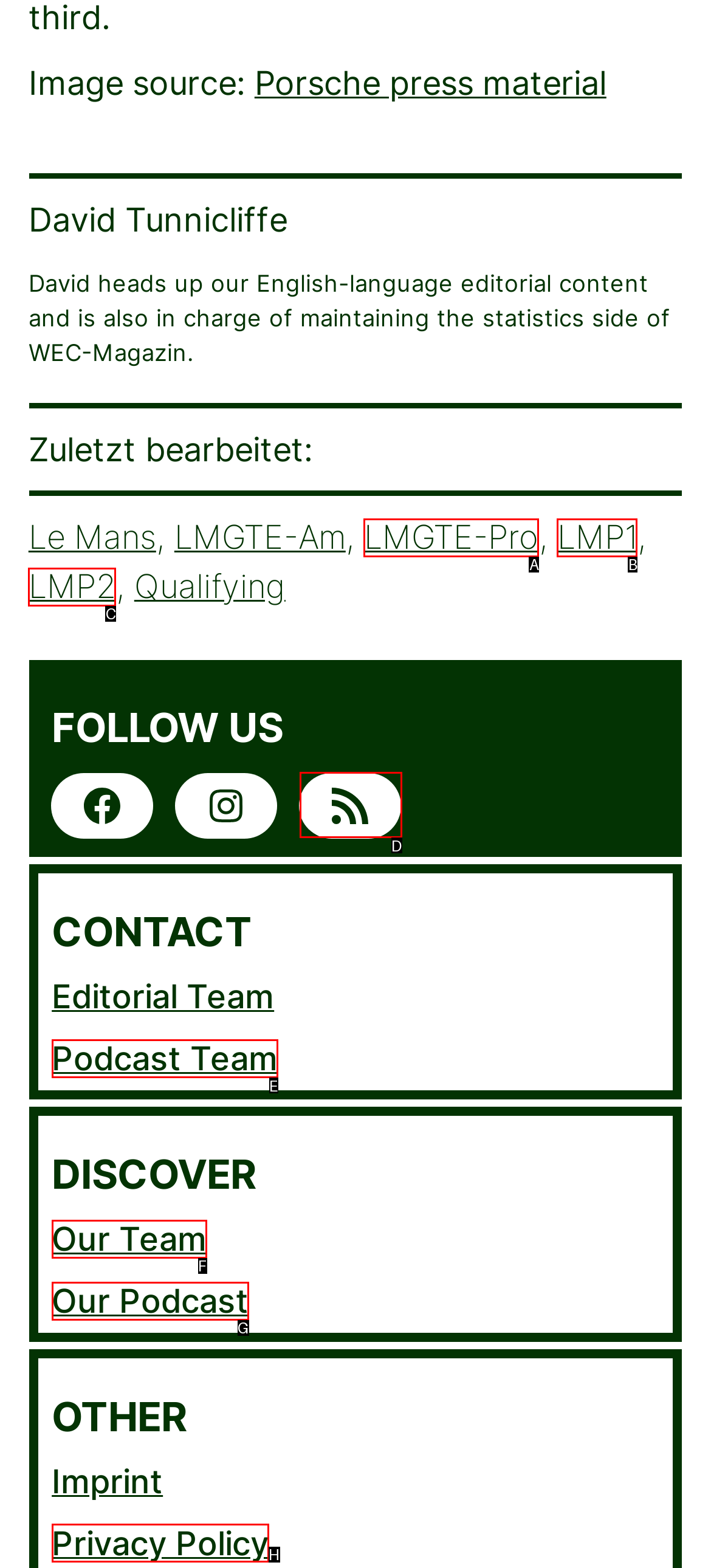Select the letter that aligns with the description: LMP1. Answer with the letter of the selected option directly.

B